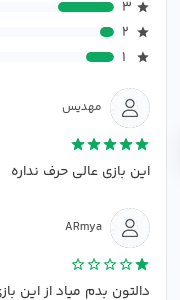Break down the image and describe each part extensively.

The image captures user reviews for the mobile game "Happy Shots Golf." It displays two user profiles: one is named مهدیس (Mahdis), who has rated the game with five stars and commented, "این بازی عالی حرف نداره" (This game is excellent, it has no flaws). The second profile is labeled ARmya, who has rated it with two stars and expressed dissatisfaction, stating "دالتون بدم میاد از این بازی" (I don't like this game). A visual representation of the ratings is shown alongside the comments, reflecting the users' differing opinions about the game's quality play and overall experience.